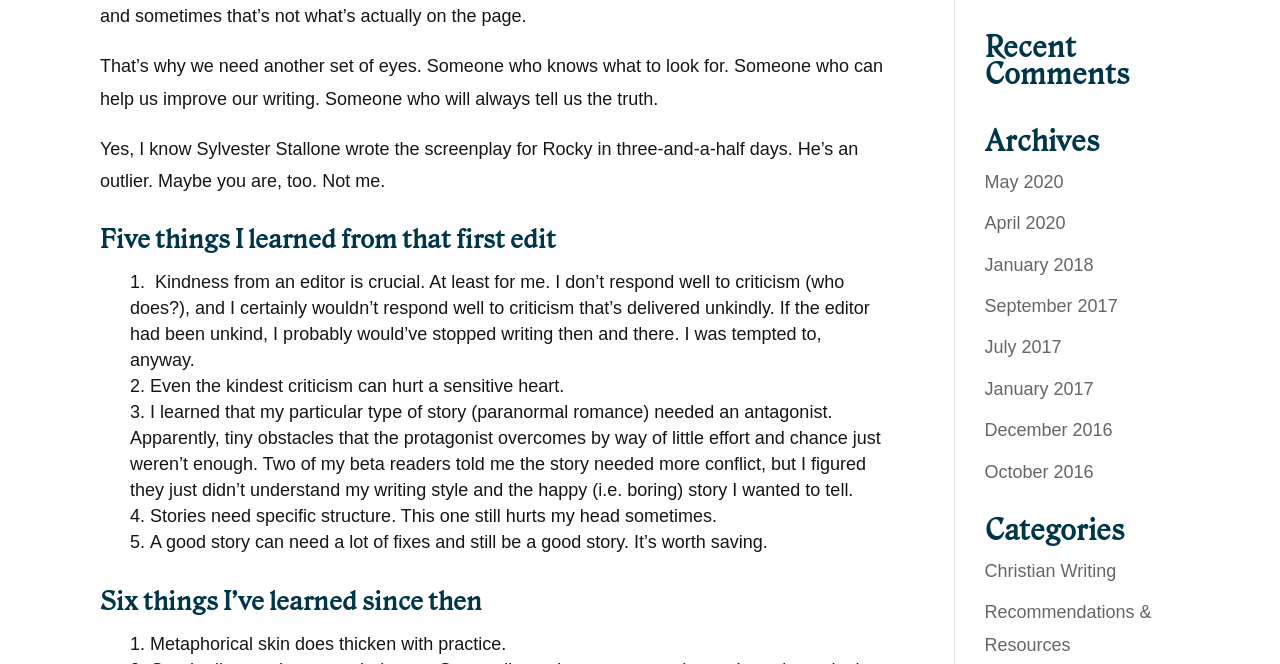Given the description "About Us", determine the bounding box of the corresponding UI element.

None